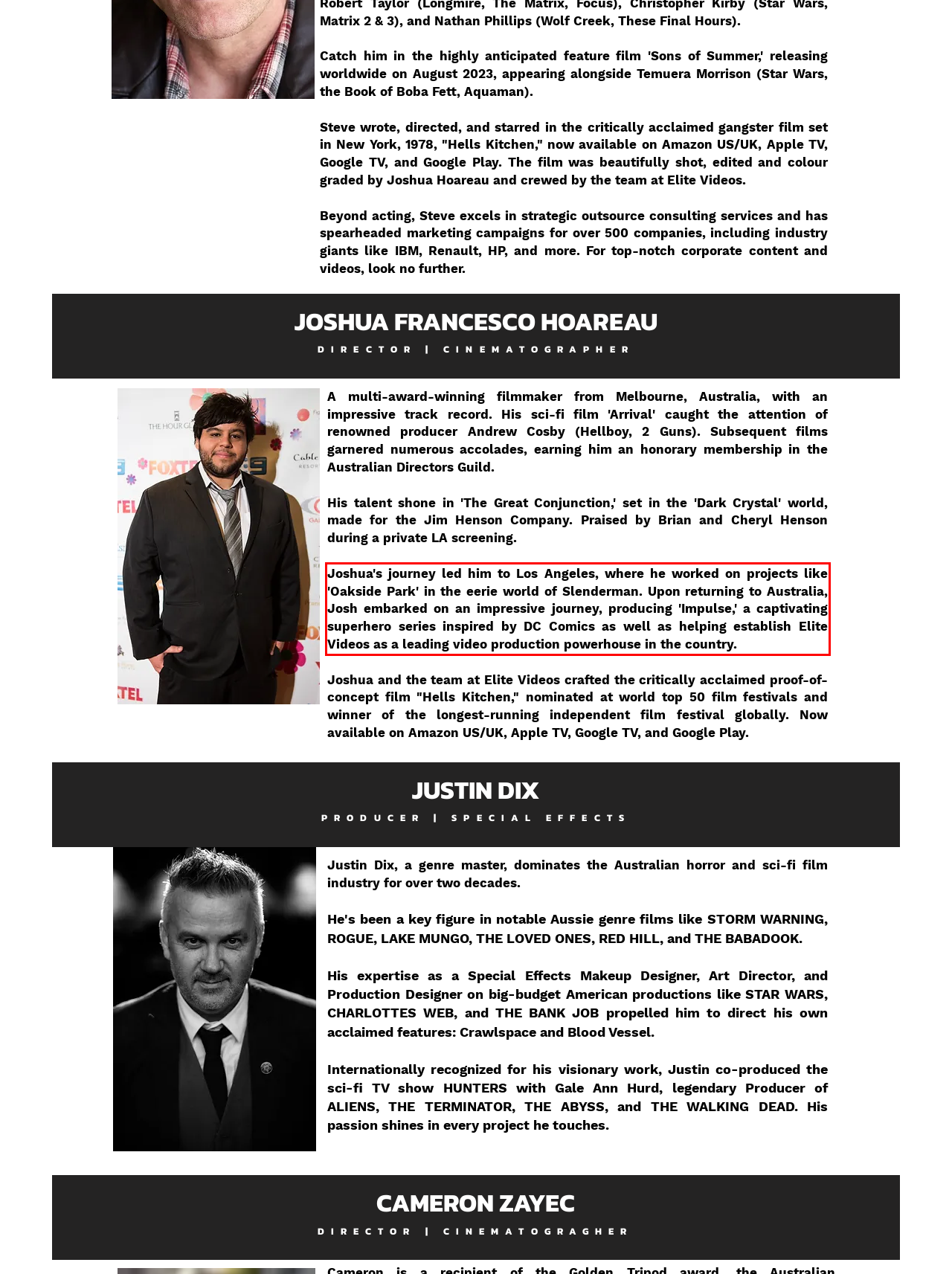Look at the provided screenshot of the webpage and perform OCR on the text within the red bounding box.

Joshua's journey led him to Los Angeles, where he worked on projects like 'Oakside Park' in the eerie world of Slenderman. Upon returning to Australia, Josh embarked on an impressive journey, producing 'Impulse,' a captivating superhero series inspired by DC Comics as well as helping establish Elite Videos as a leading video production powerhouse in the country.